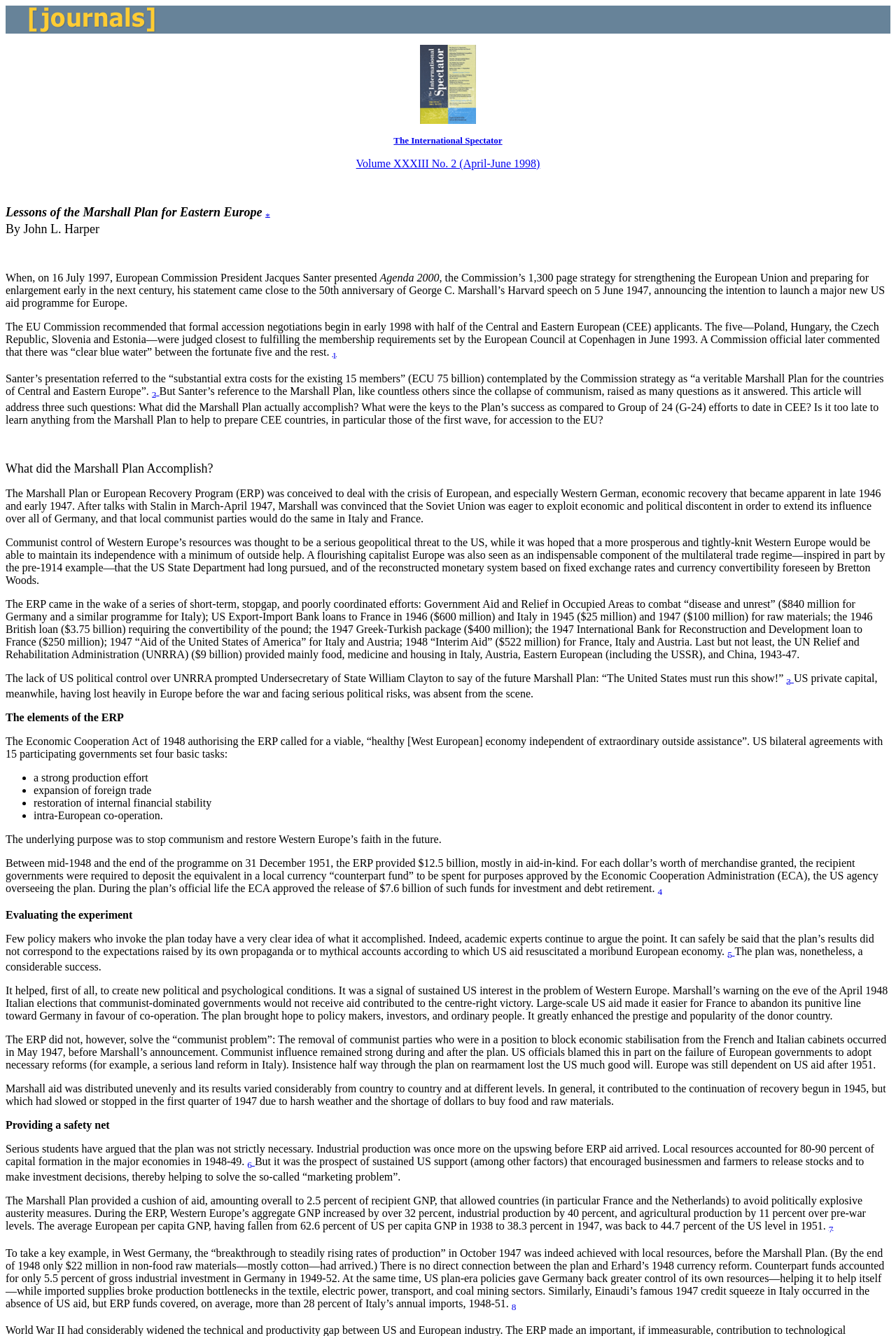Determine the bounding box coordinates for the UI element with the following description: "parent_node: The International Spectator". The coordinates should be four float numbers between 0 and 1, represented as [left, top, right, bottom].

[0.469, 0.085, 0.531, 0.094]